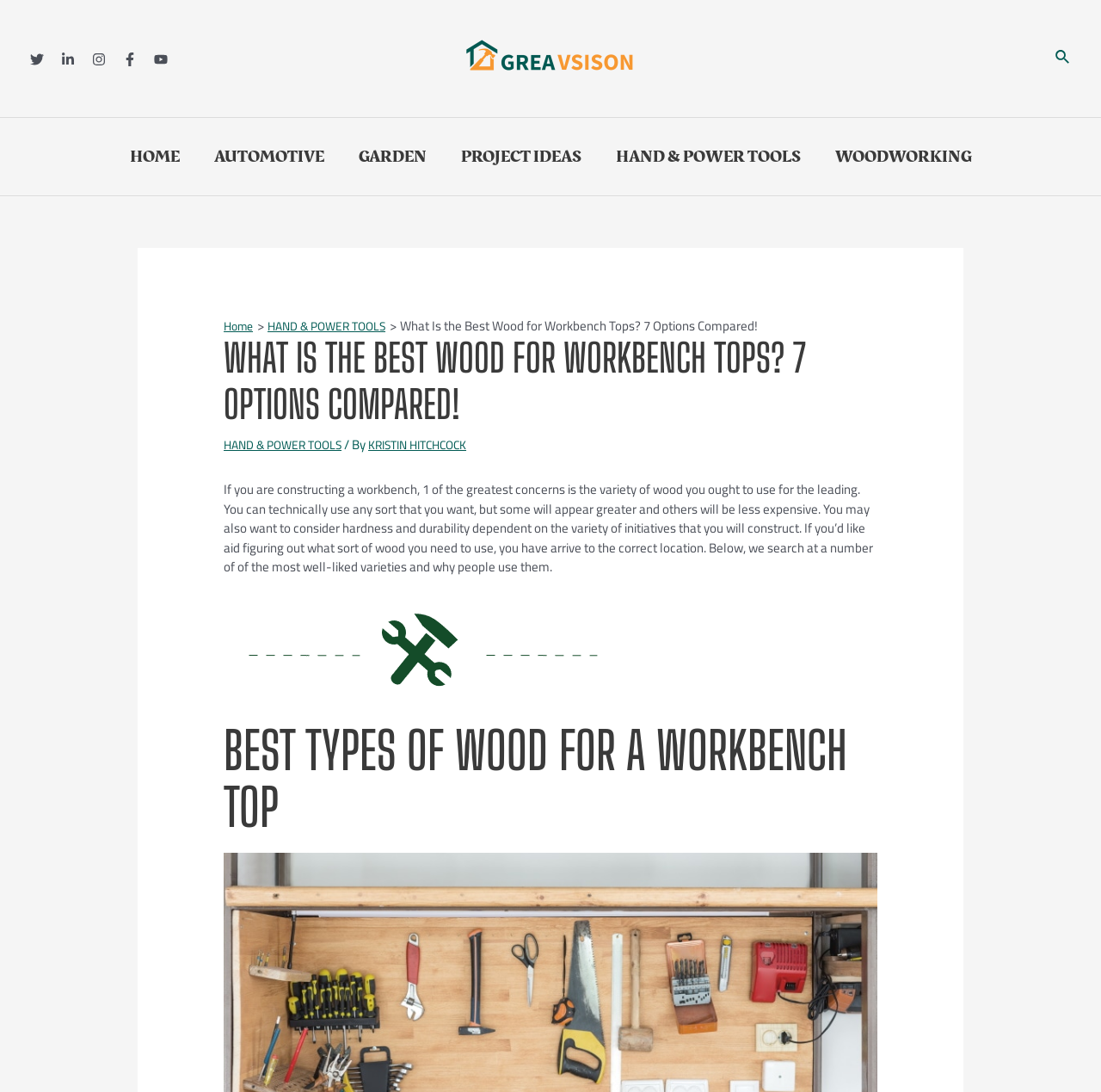What is the website's name?
Examine the webpage screenshot and provide an in-depth answer to the question.

The website's name can be found in the top-left corner of the webpage, where it says 'Grea Vision' with a logo next to it.